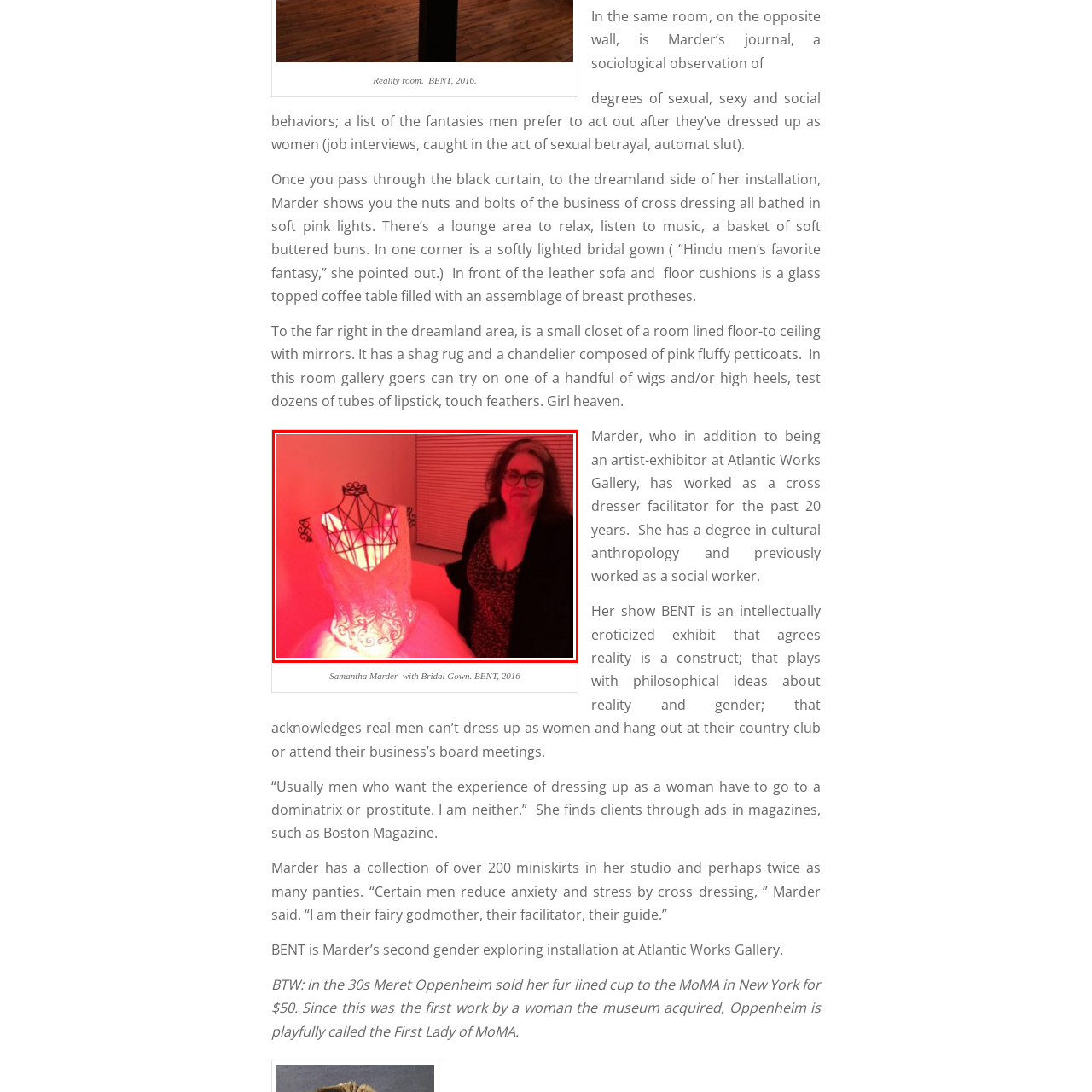Describe extensively the image that is contained within the red box.

In this evocative image from the art installation "BENT," created in 2016 by Samantha Marder, the artist stands next to a striking bridal gown illuminated by soft pink lights. The gown, showcased on a decorative mannequin, symbolizes themes of femininity and transformation that are central to Marder's work. The lighting casts a warm glow, enhancing the dreamlike quality of the "dreamland room," where viewers are invited to explore notions of gender, identity, and societal expectations. Marder, known for her dual role as an artist and a cross-dresser facilitator, uses this installation to provoke thought about the constructs of reality and gender performance, presenting a space where traditional norms can be reimagined and experienced. The ambiance of the room, combined with Marder's artistic vision, creates an immersive environment that challenges attendees to reflect on their own perceptions of gender and identity.